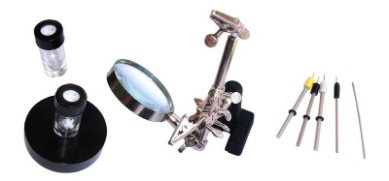What is the purpose of the stand in the kit?
Please answer using one word or phrase, based on the screenshot.

Stabilizing the setup